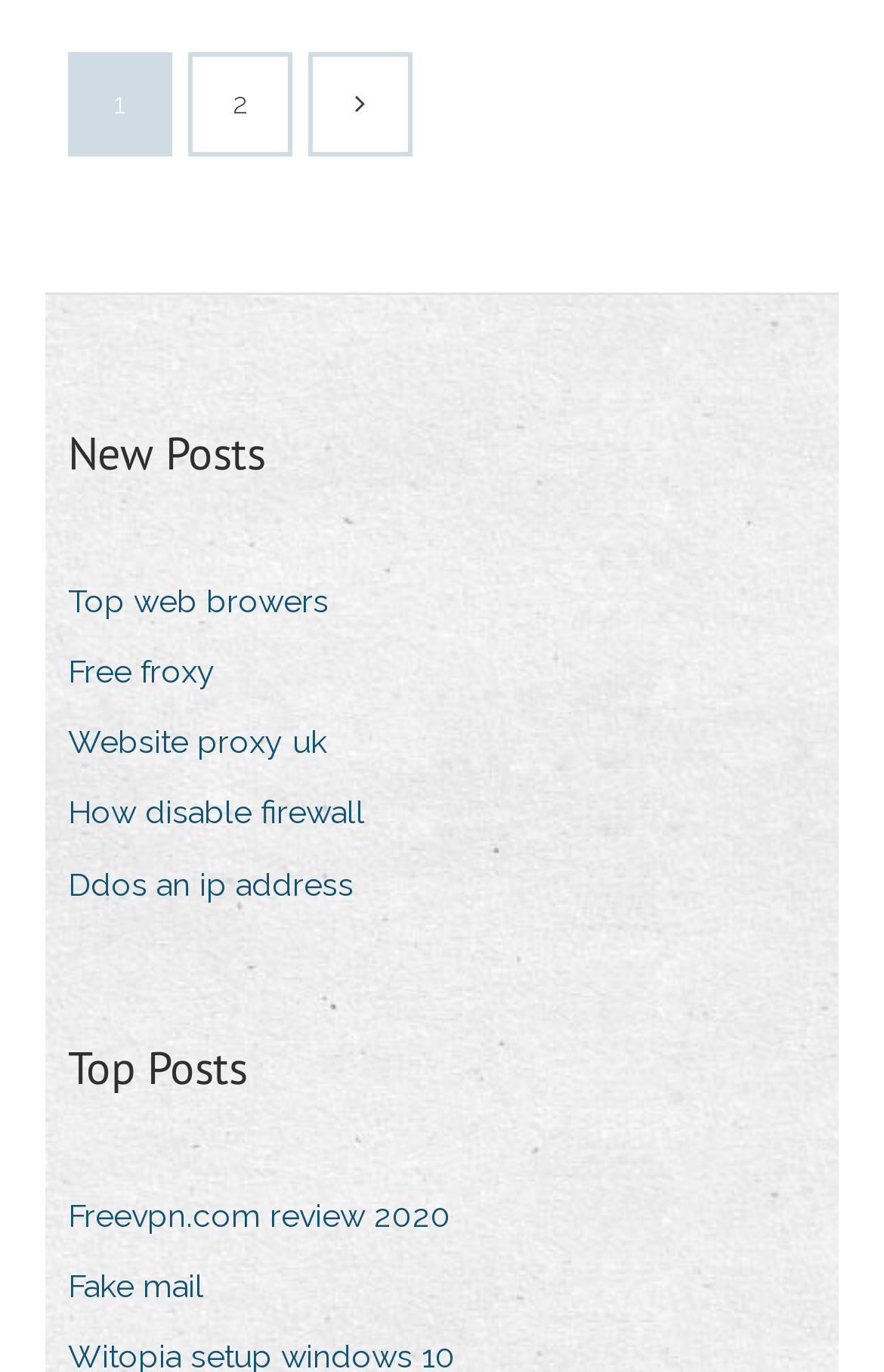Given the webpage screenshot and the description, determine the bounding box coordinates (top-left x, top-left y, bottom-right x, bottom-right y) that define the location of the UI element matching this description: Website proxy uk

[0.077, 0.519, 0.408, 0.564]